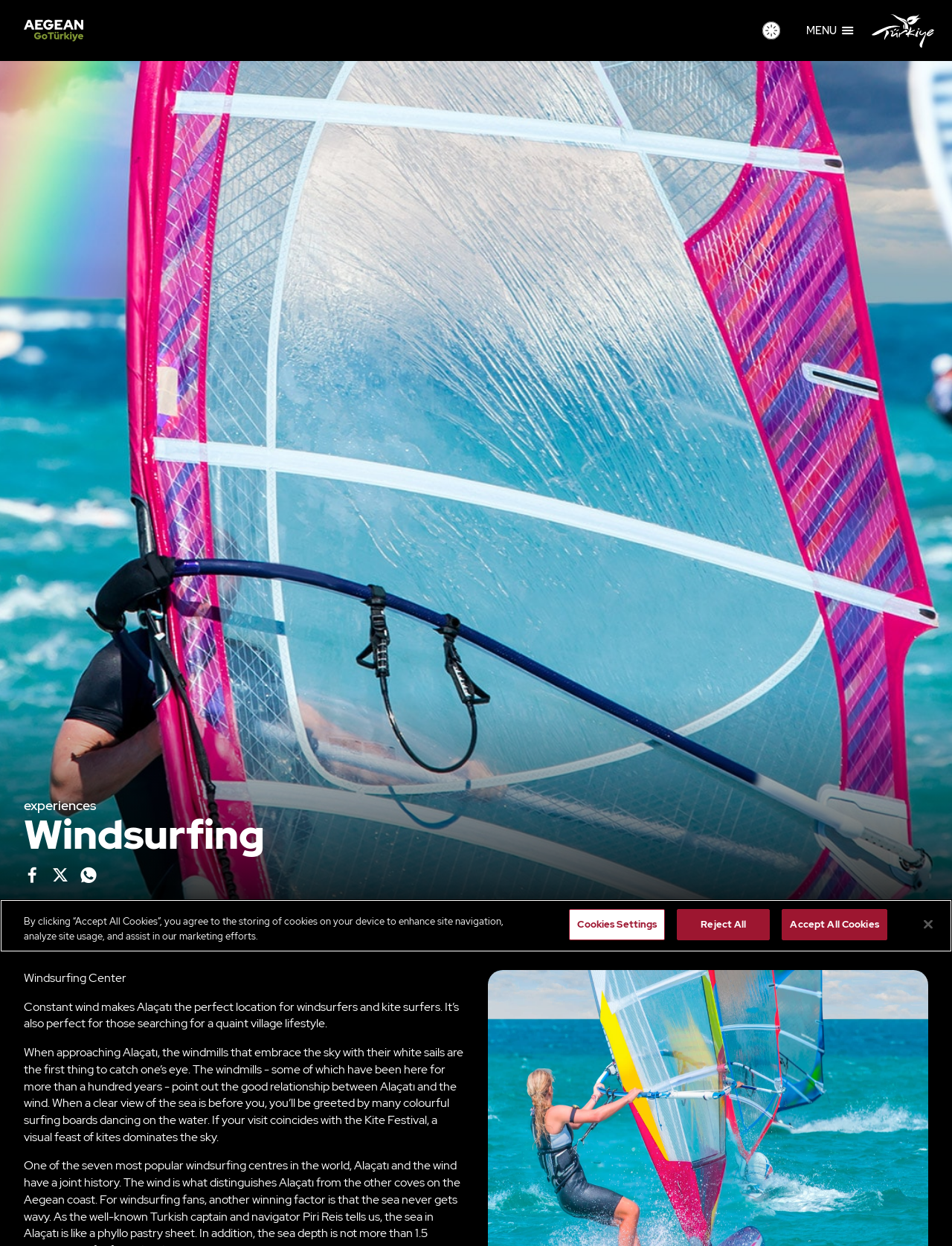What is the name of the TV channel mentioned on the webpage?
Use the information from the image to give a detailed answer to the question.

The webpage has a link 'GO TÜRKİYE TV' which suggests that it is a TV channel.